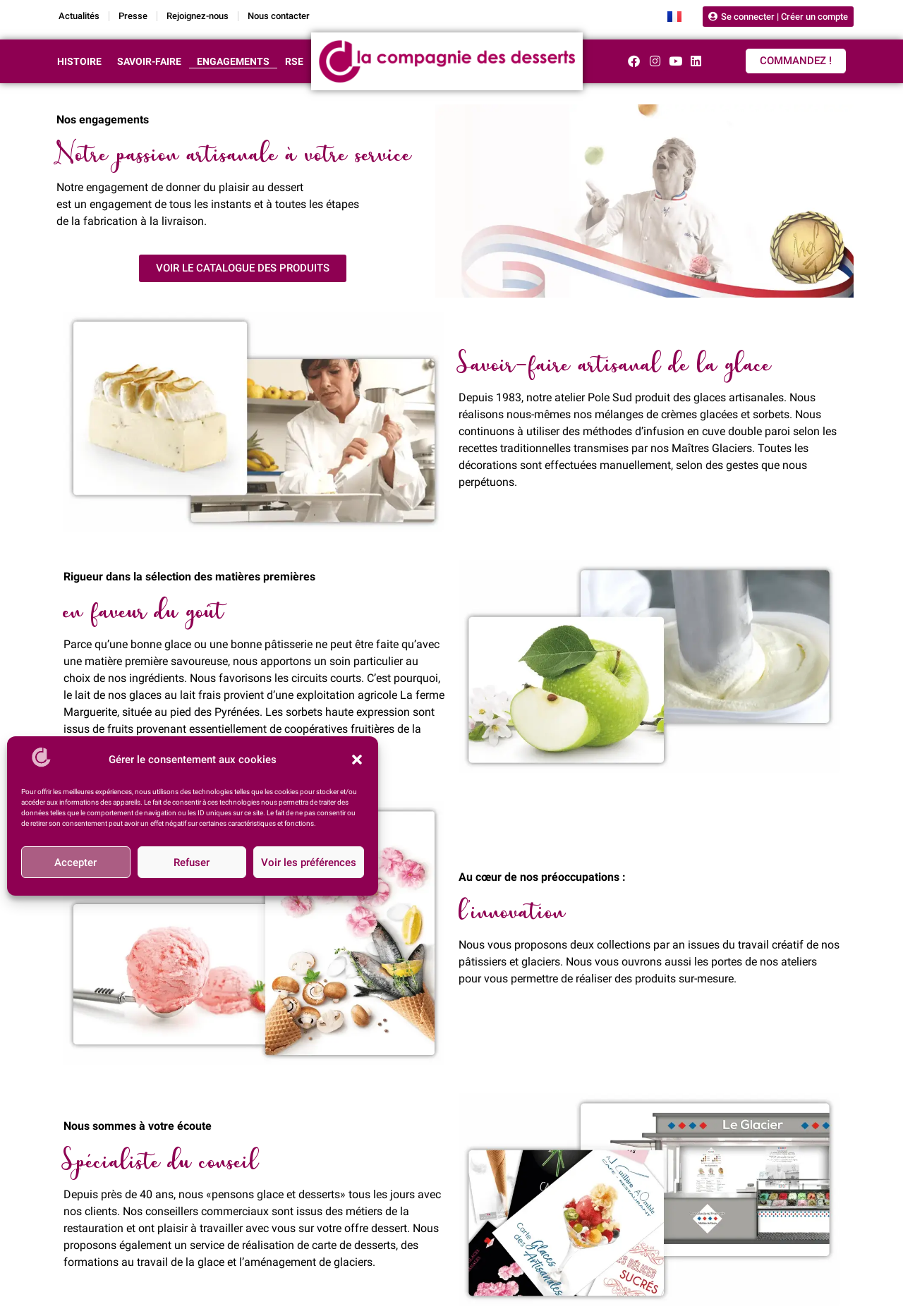What is the main topic of the webpage?
Please give a detailed and elaborate explanation in response to the question.

The main topic of the webpage is obtained from the static text element 'Nos engagements' which is a prominent heading on the webpage, indicating that the webpage is about the company's engagements or commitments.